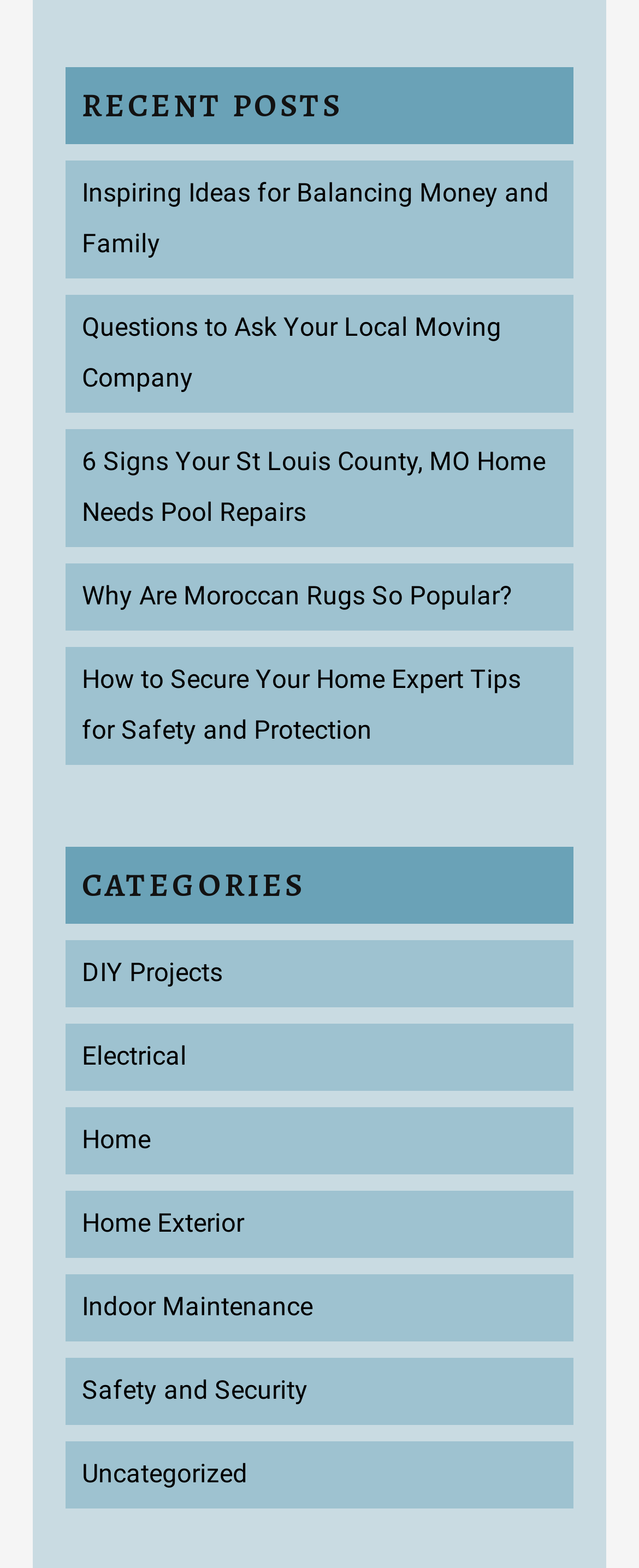What is the last category listed?
Using the information presented in the image, please offer a detailed response to the question.

I looked at the last link under the 'CATEGORIES' section, which is 'Uncategorized'.